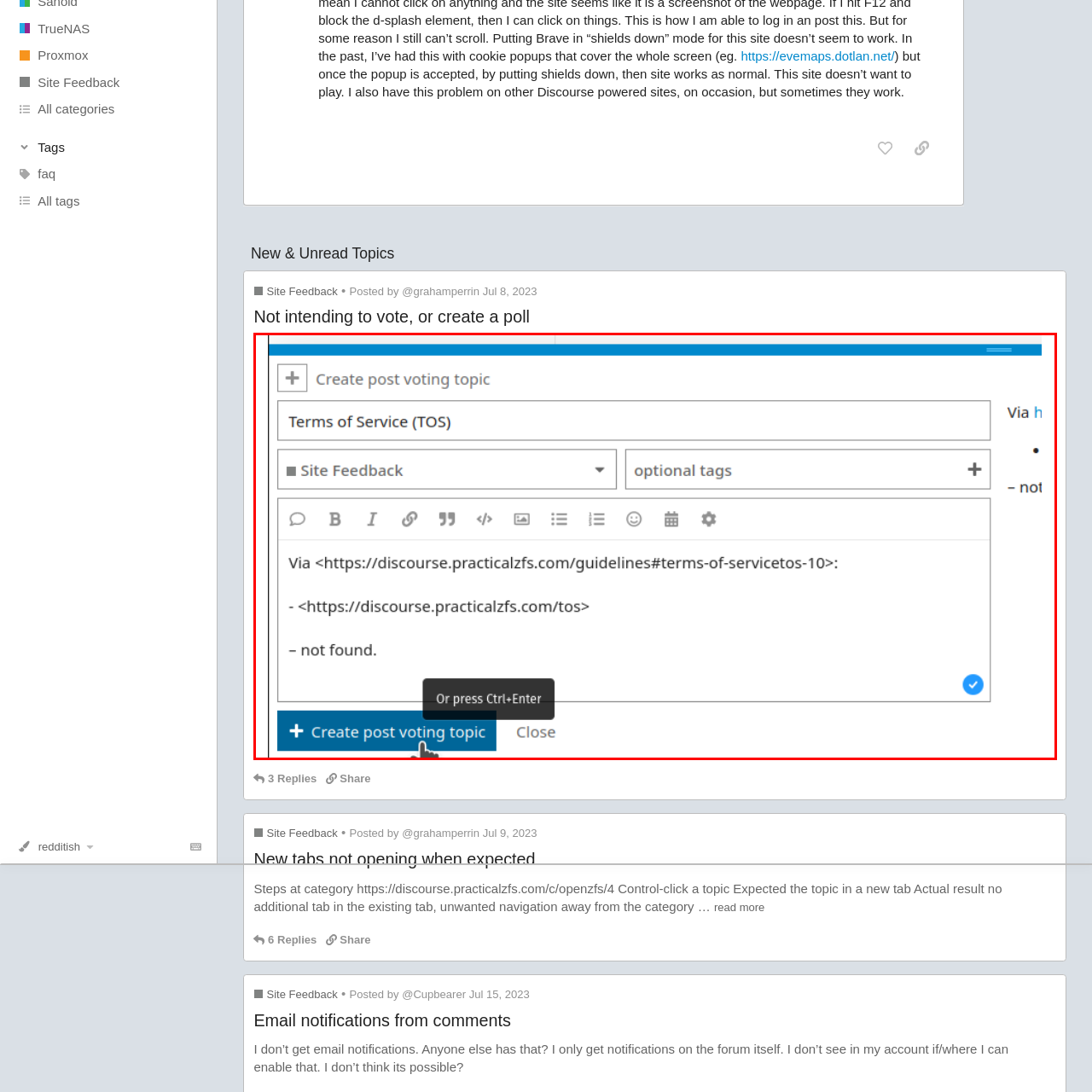What is the shortcut to finalize the post? View the image inside the red bounding box and respond with a concise one-word or short-phrase answer.

Ctrl+Enter